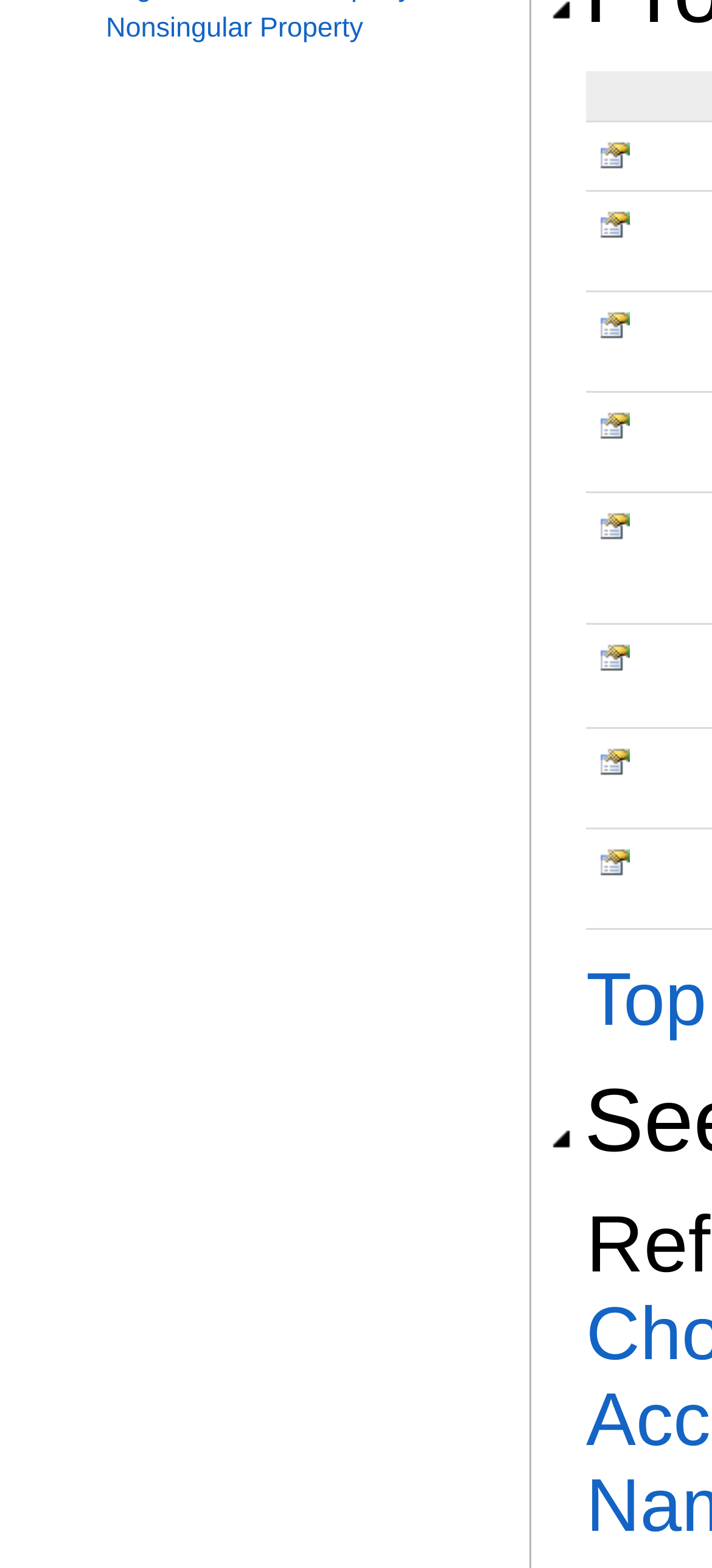Specify the bounding box coordinates (top-left x, top-left y, bottom-right x, bottom-right y) of the UI element in the screenshot that matches this description: Top

[0.823, 0.611, 0.992, 0.665]